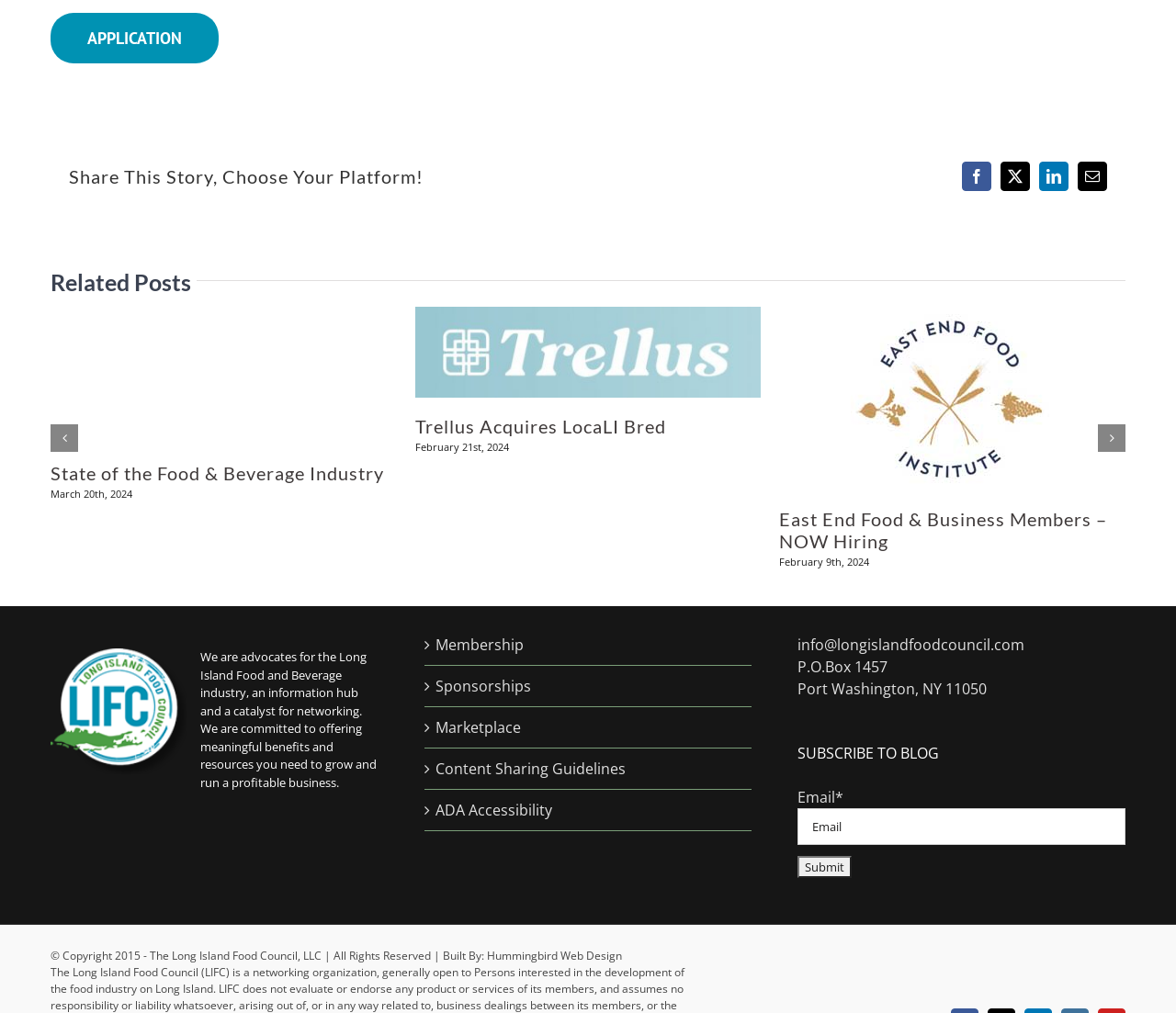Please provide the bounding box coordinates for the UI element as described: "LinkedIn". The coordinates must be four floats between 0 and 1, represented as [left, top, right, bottom].

[0.884, 0.159, 0.909, 0.188]